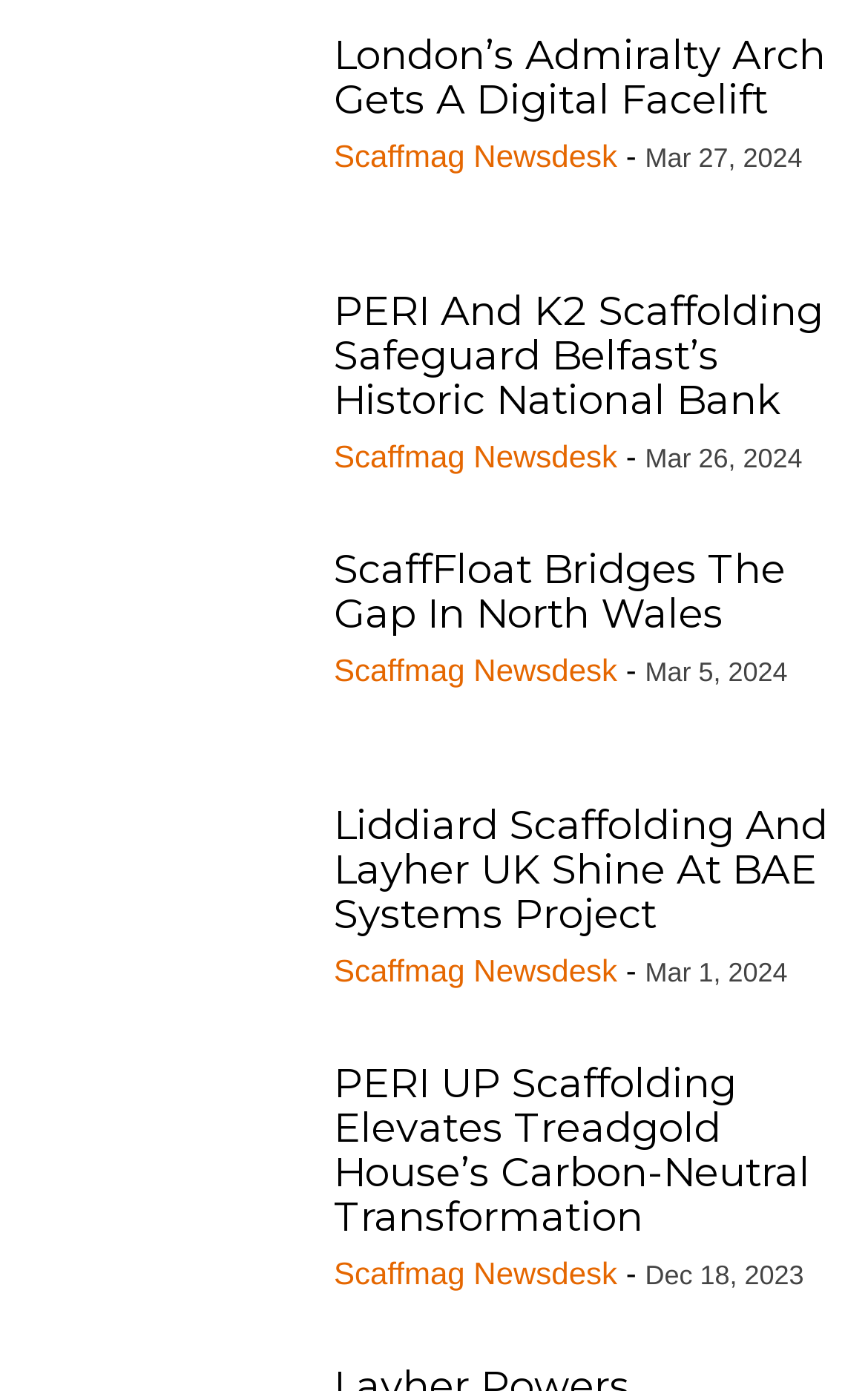Please locate the bounding box coordinates of the region I need to click to follow this instruction: "read recent post about heat lamps".

None